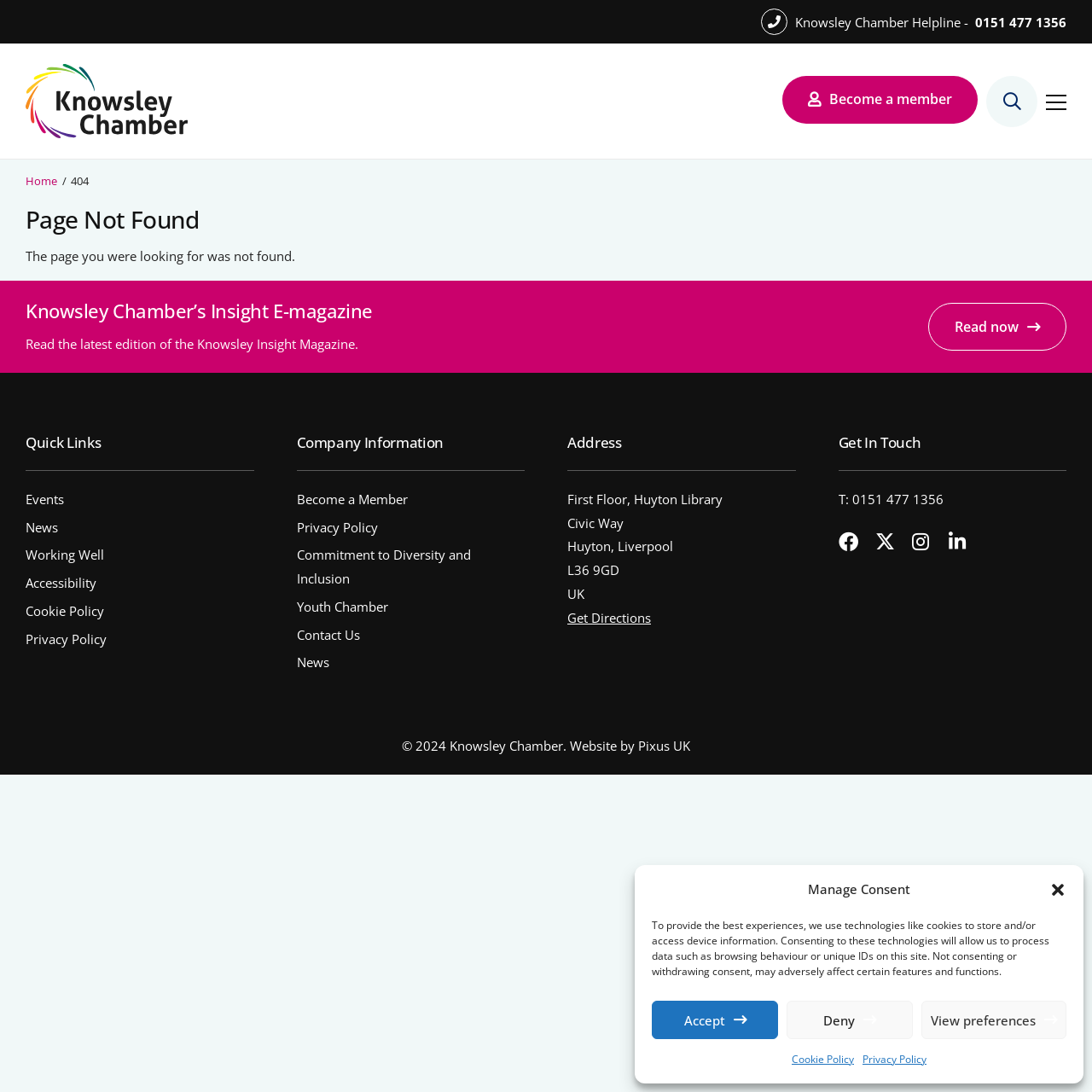Give a one-word or short phrase answer to this question: 
What is the phone number of Knowsley Chamber?

0151 477 1356